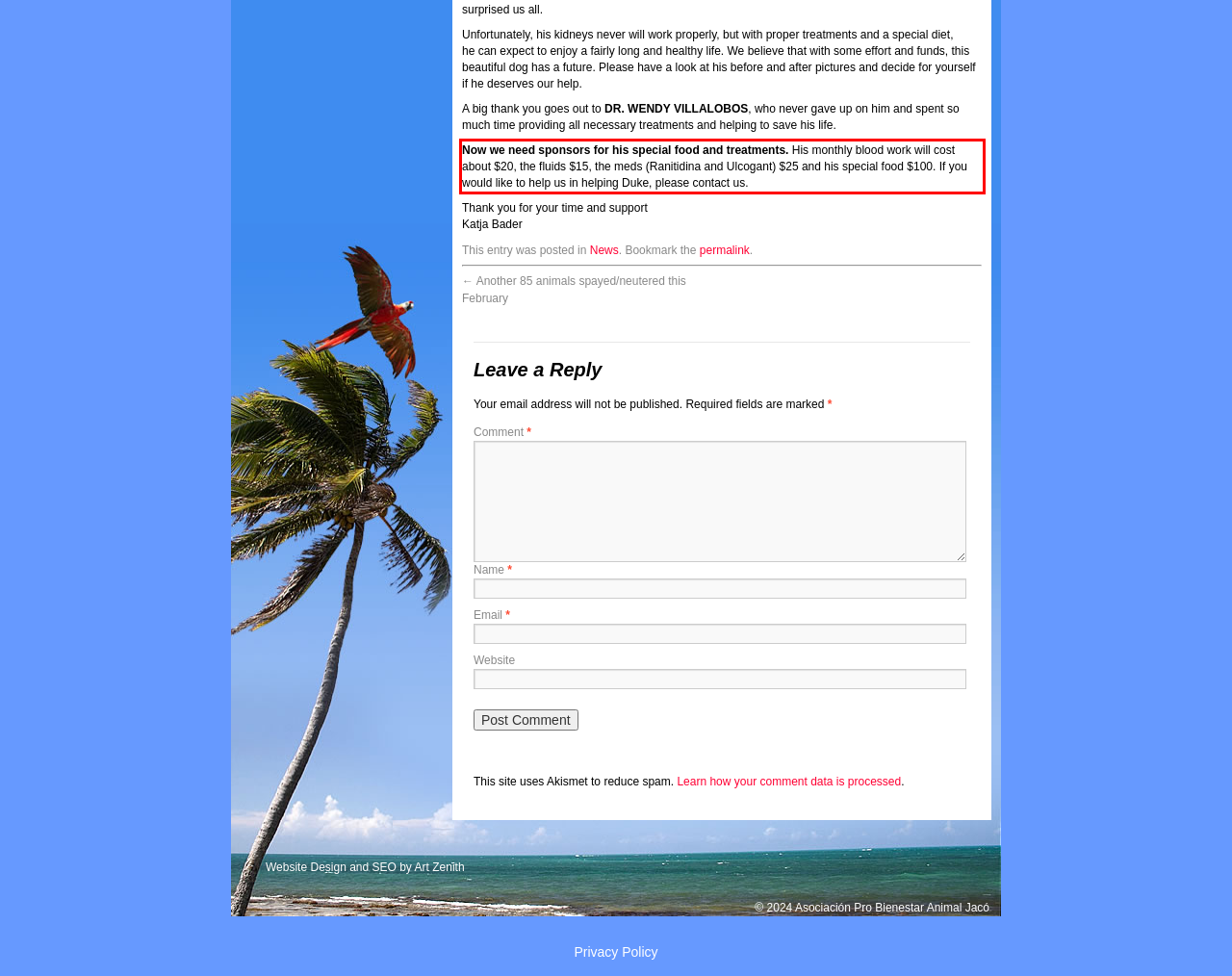Please analyze the provided webpage screenshot and perform OCR to extract the text content from the red rectangle bounding box.

Now we need sponsors for his special food and treatments. His monthly blood work will cost about $20, the fluids $15, the meds (Ranitidina and Ulcogant) $25 and his special food $100. If you would like to help us in helping Duke, please contact us.